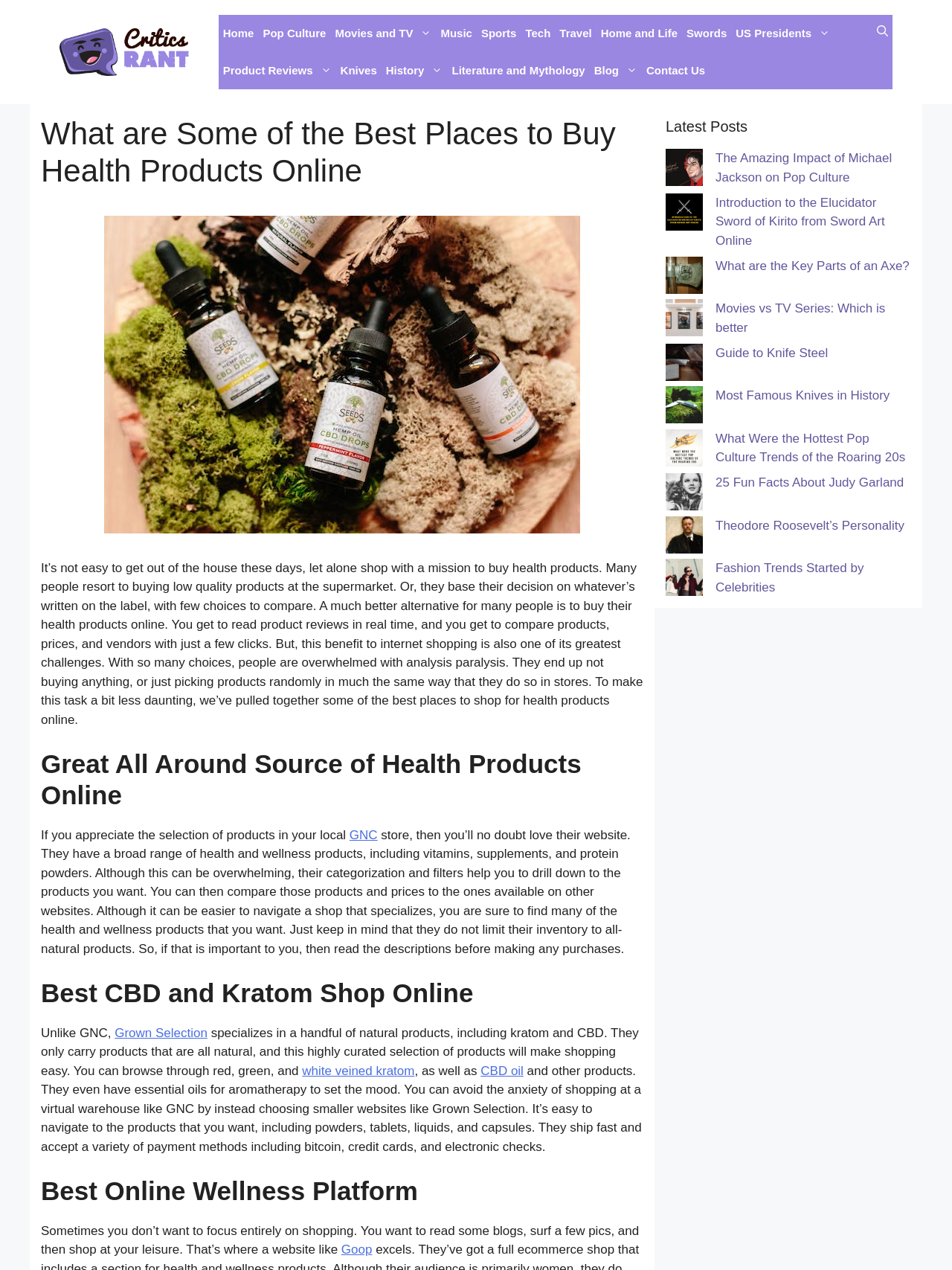Identify the bounding box coordinates of the specific part of the webpage to click to complete this instruction: "visit the GNC website".

[0.367, 0.652, 0.397, 0.663]